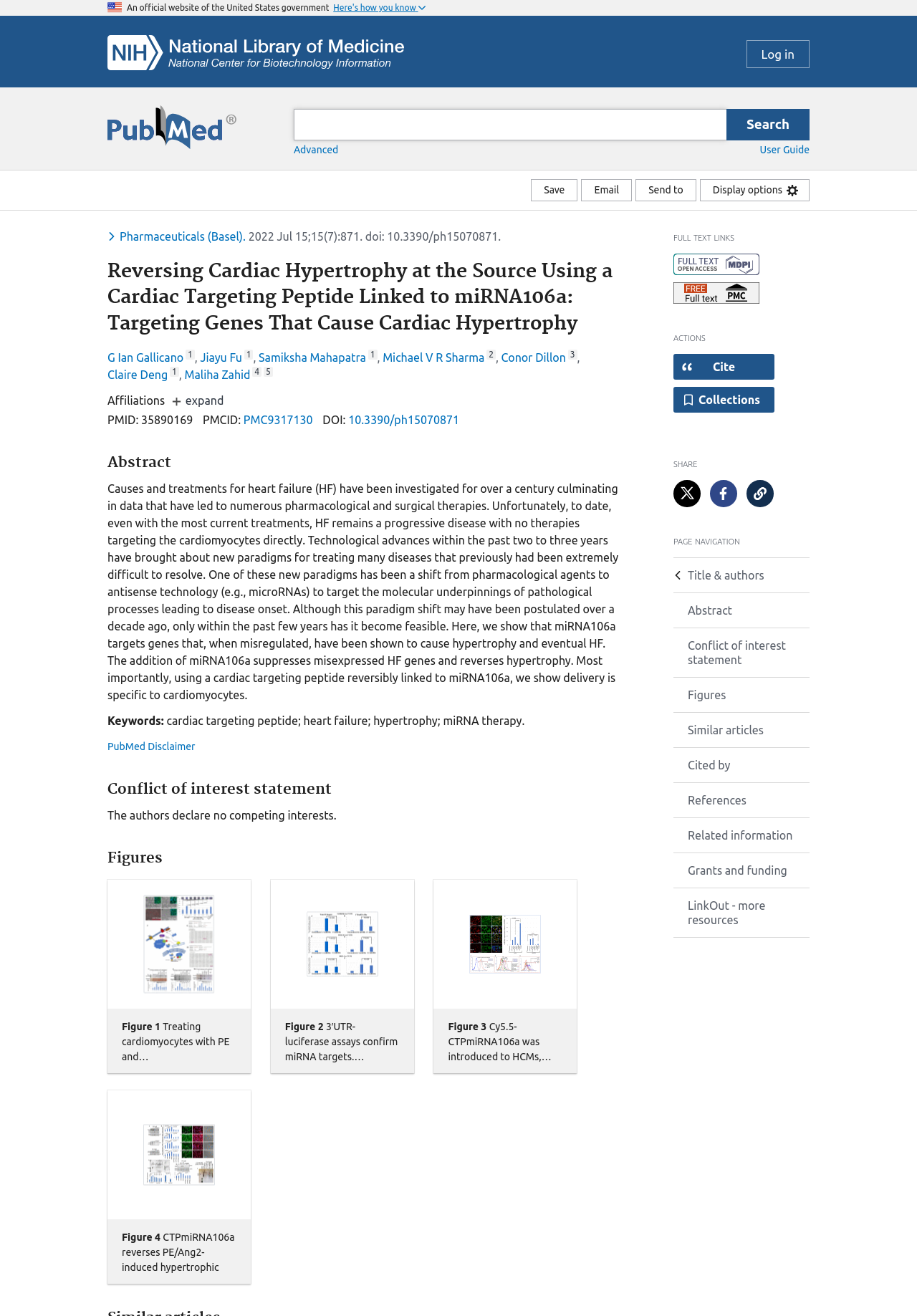What is the title of the article?
Please provide a single word or phrase as the answer based on the screenshot.

Reversing Cardiac Hypertrophy at the Source Using a Cardiac Targeting Peptide Linked to miRNA106a: Targeting Genes That Cause Cardiac Hypertrophy